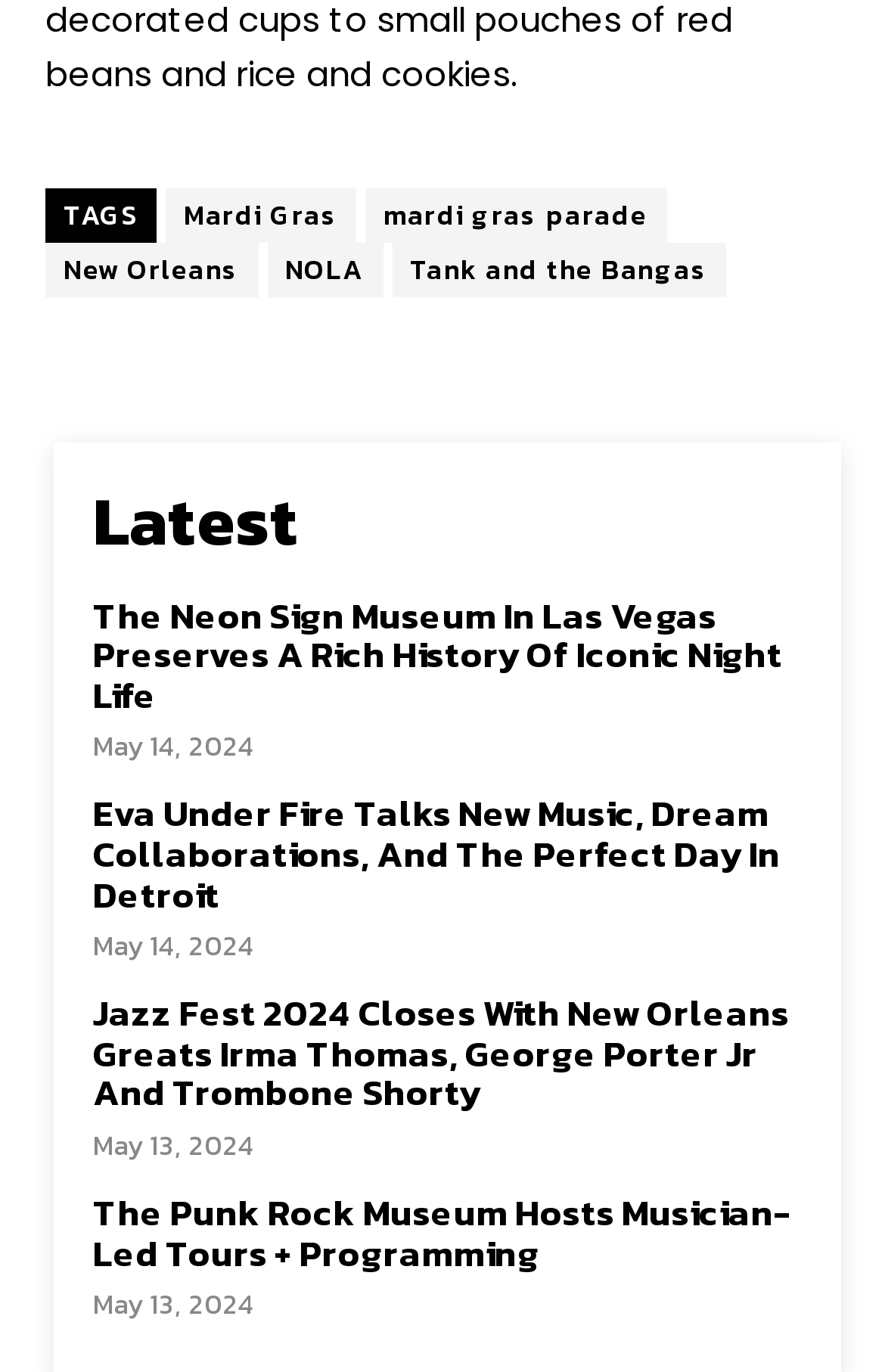Identify the bounding box coordinates for the element you need to click to achieve the following task: "Check out the article about Jazz Fest 2024". Provide the bounding box coordinates as four float numbers between 0 and 1, in the form [left, top, right, bottom].

[0.105, 0.718, 0.892, 0.816]